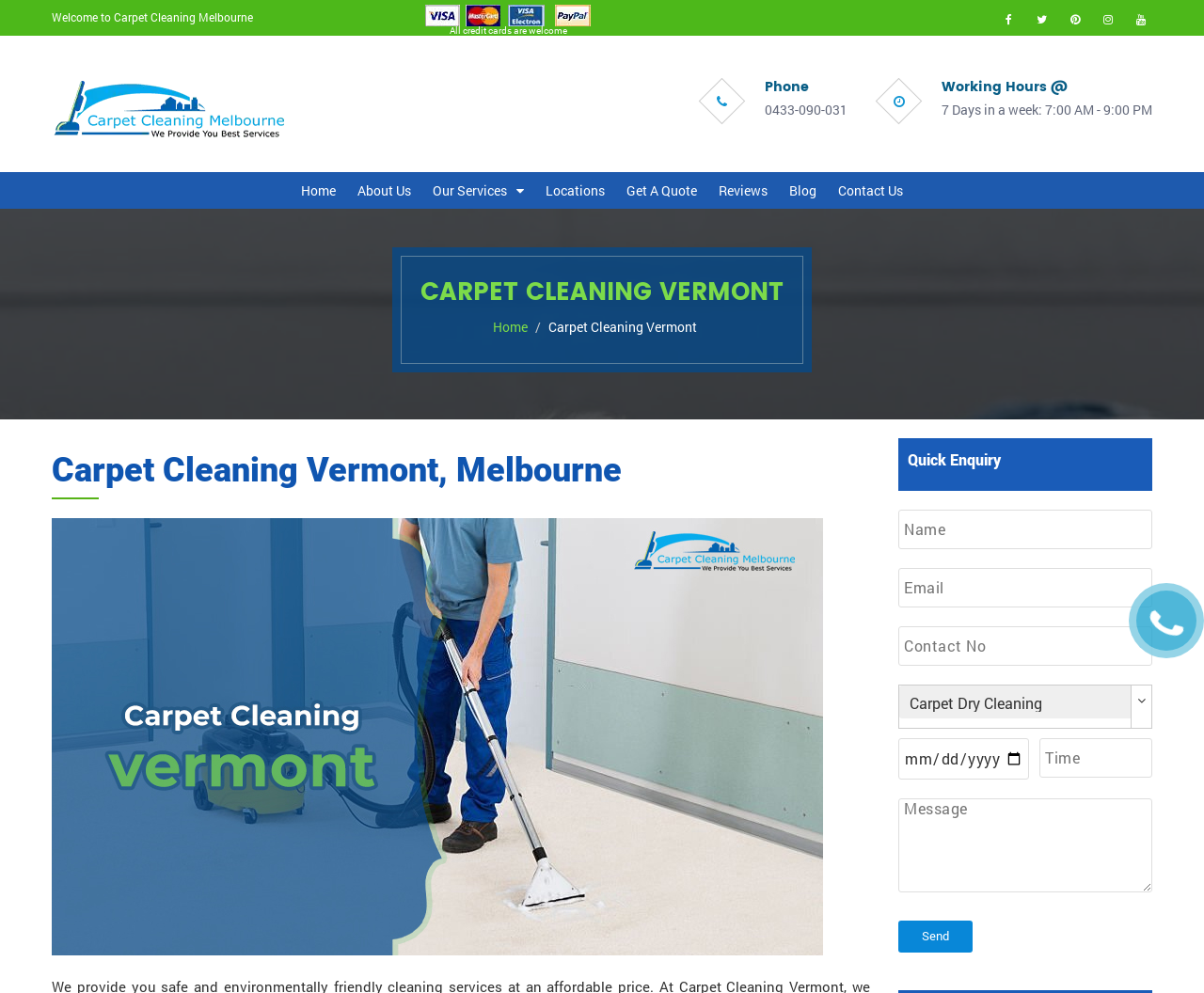Answer the question using only one word or a concise phrase: What is the company's name?

Carpet Cleaning Vermont